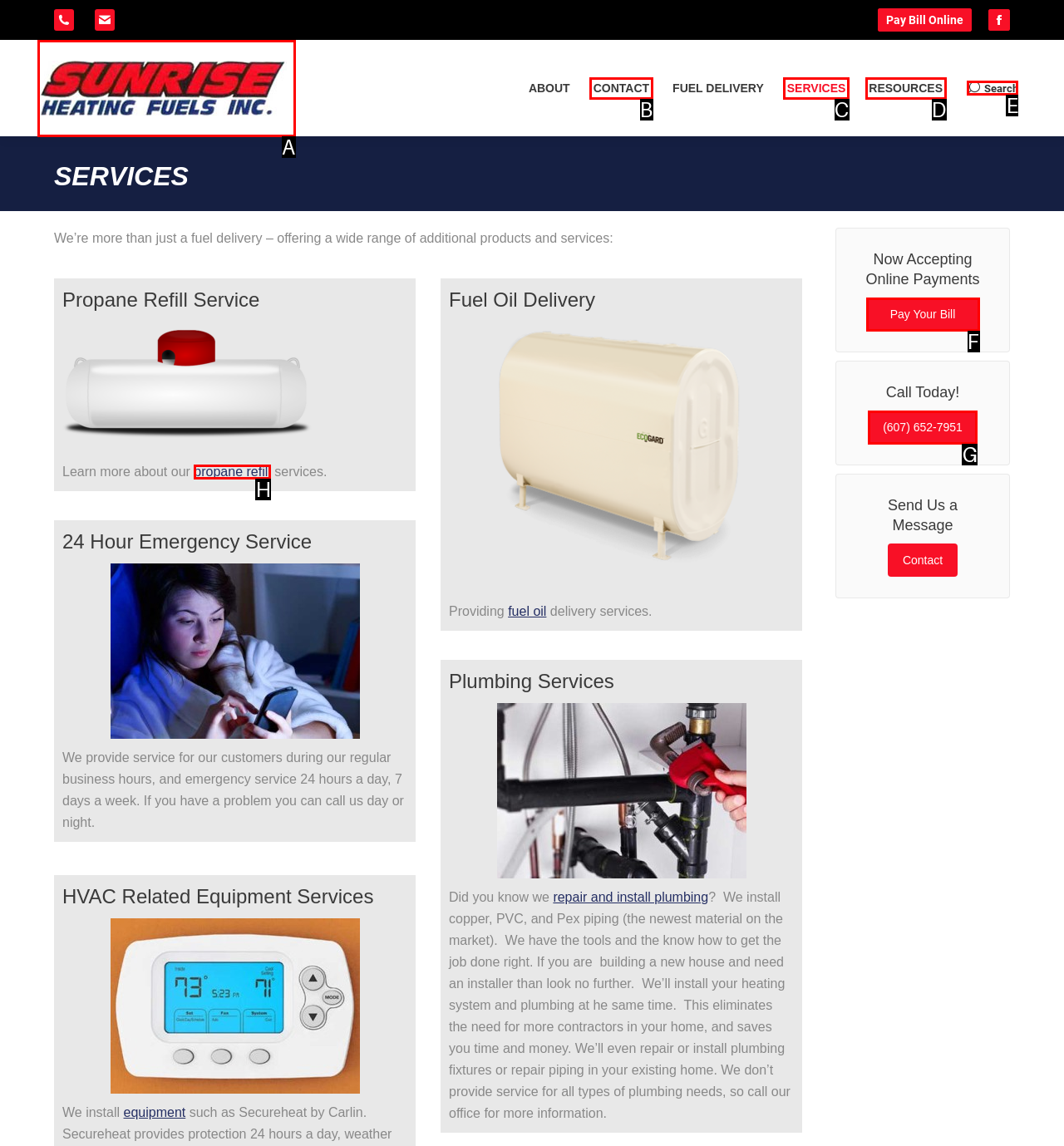From the given choices, which option should you click to complete this task: Search for something? Answer with the letter of the correct option.

E